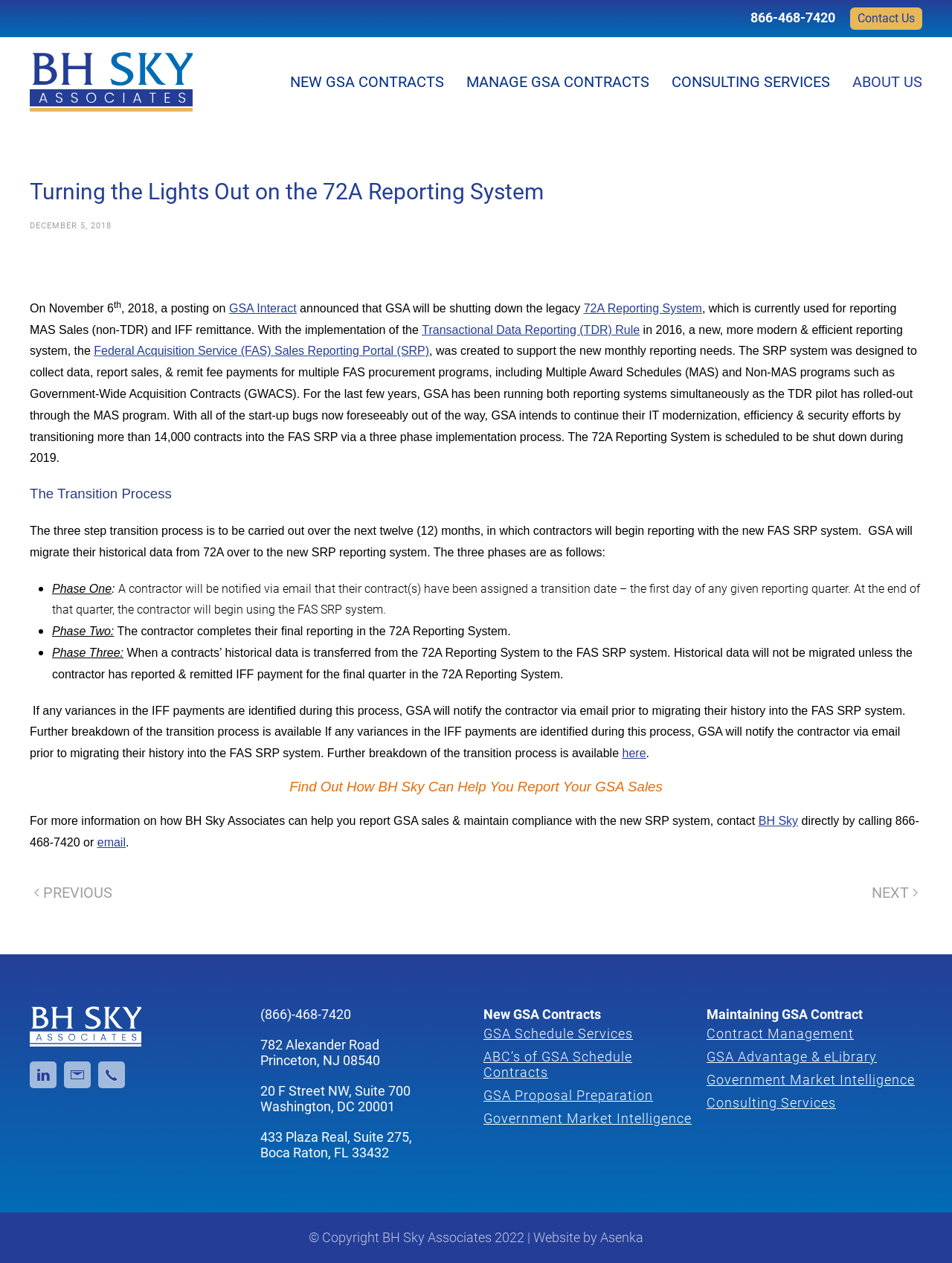Find the bounding box coordinates of the clickable area required to complete the following action: "Click 'CONSULTING SERVICES'".

[0.705, 0.041, 0.895, 0.088]